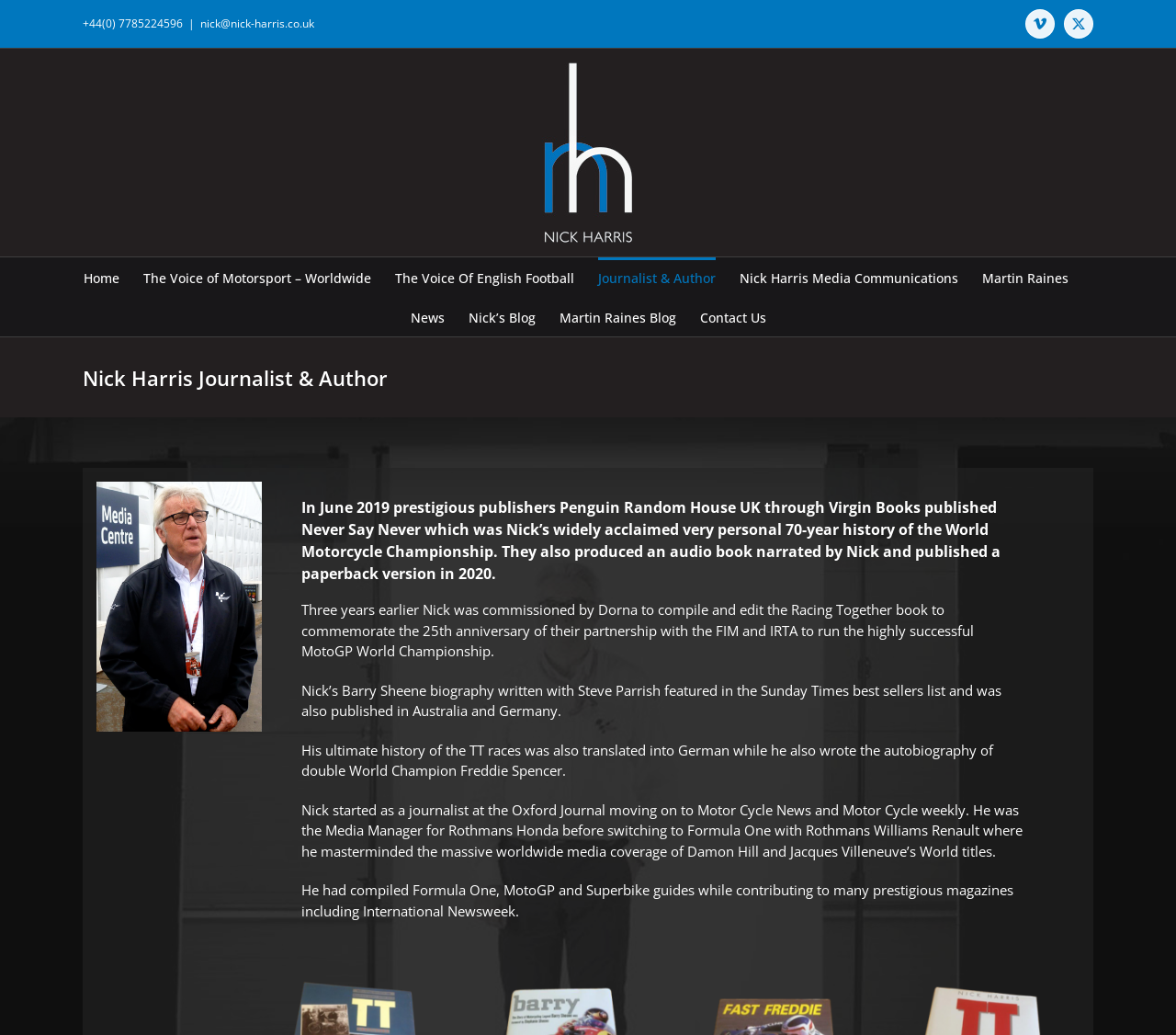Reply to the question with a single word or phrase:
What is the title of Nick's book about the World Motorcycle Championship?

Never Say Never